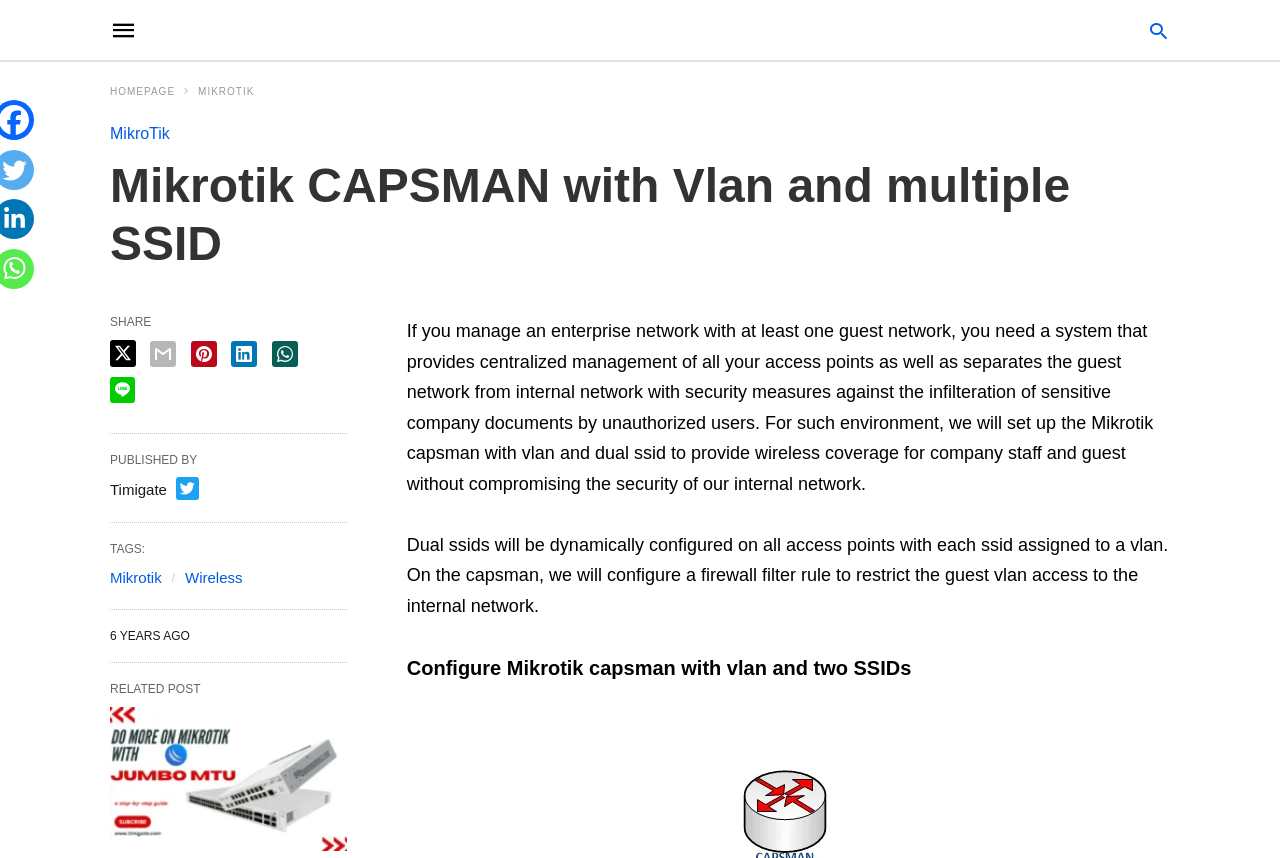Use one word or a short phrase to answer the question provided: 
How many years ago was this article published?

6 years ago